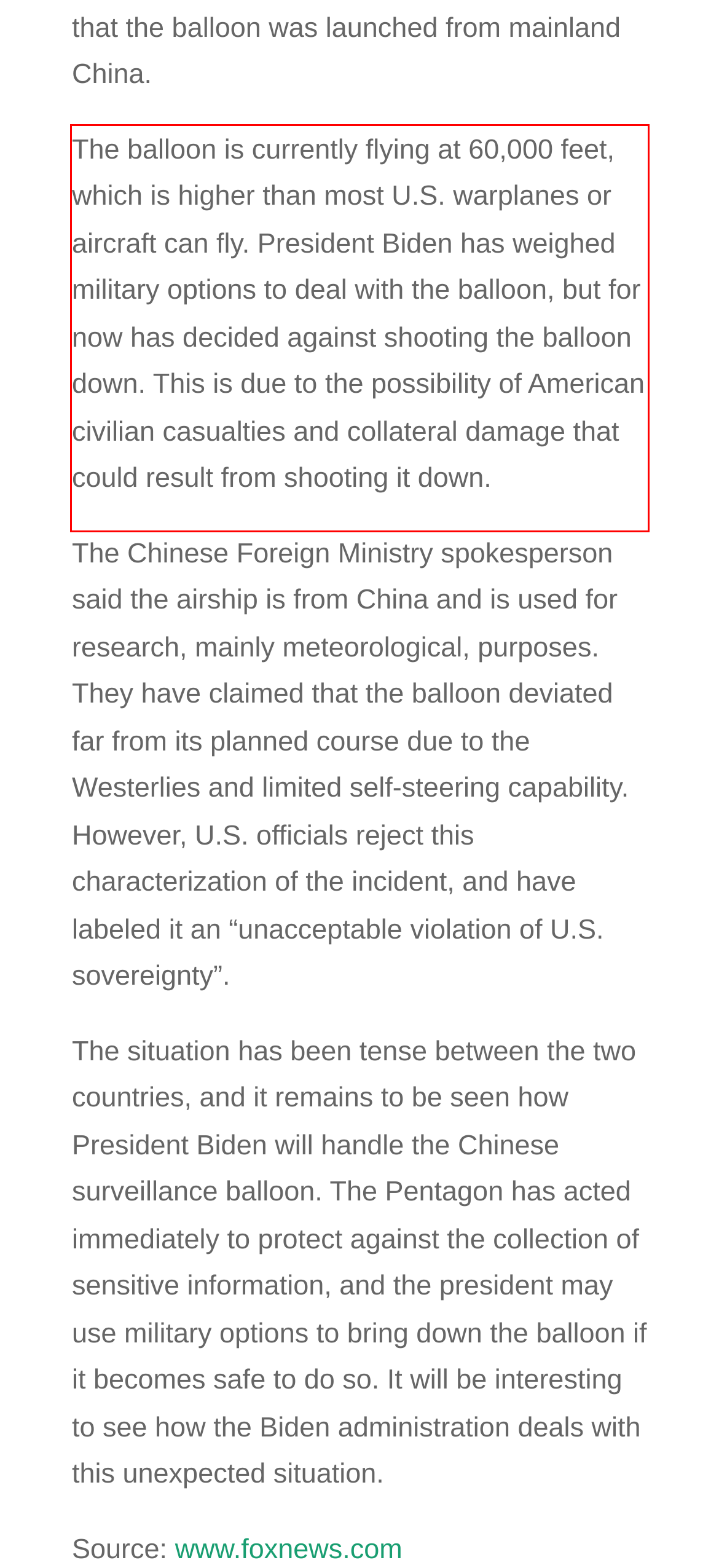Please identify the text within the red rectangular bounding box in the provided webpage screenshot.

The balloon is currently flying at 60,000 feet, which is higher than most U.S. warplanes or aircraft can fly. President Biden has weighed military options to deal with the balloon, but for now has decided against shooting the balloon down. This is due to the possibility of American civilian casualties and collateral damage that could result from shooting it down.